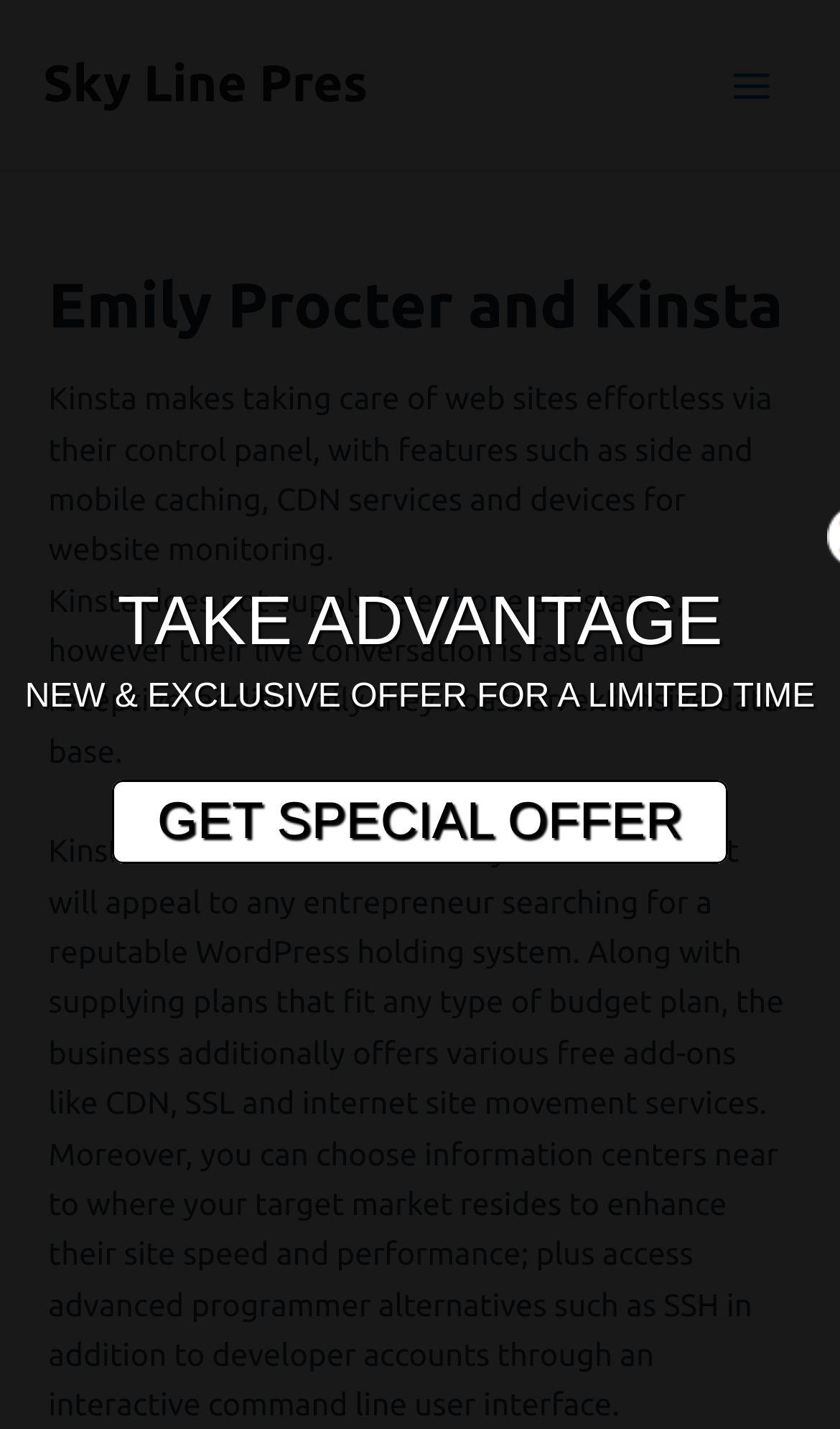Respond to the question below with a concise word or phrase:
What is Emily Procter's connection to?

Kinsta